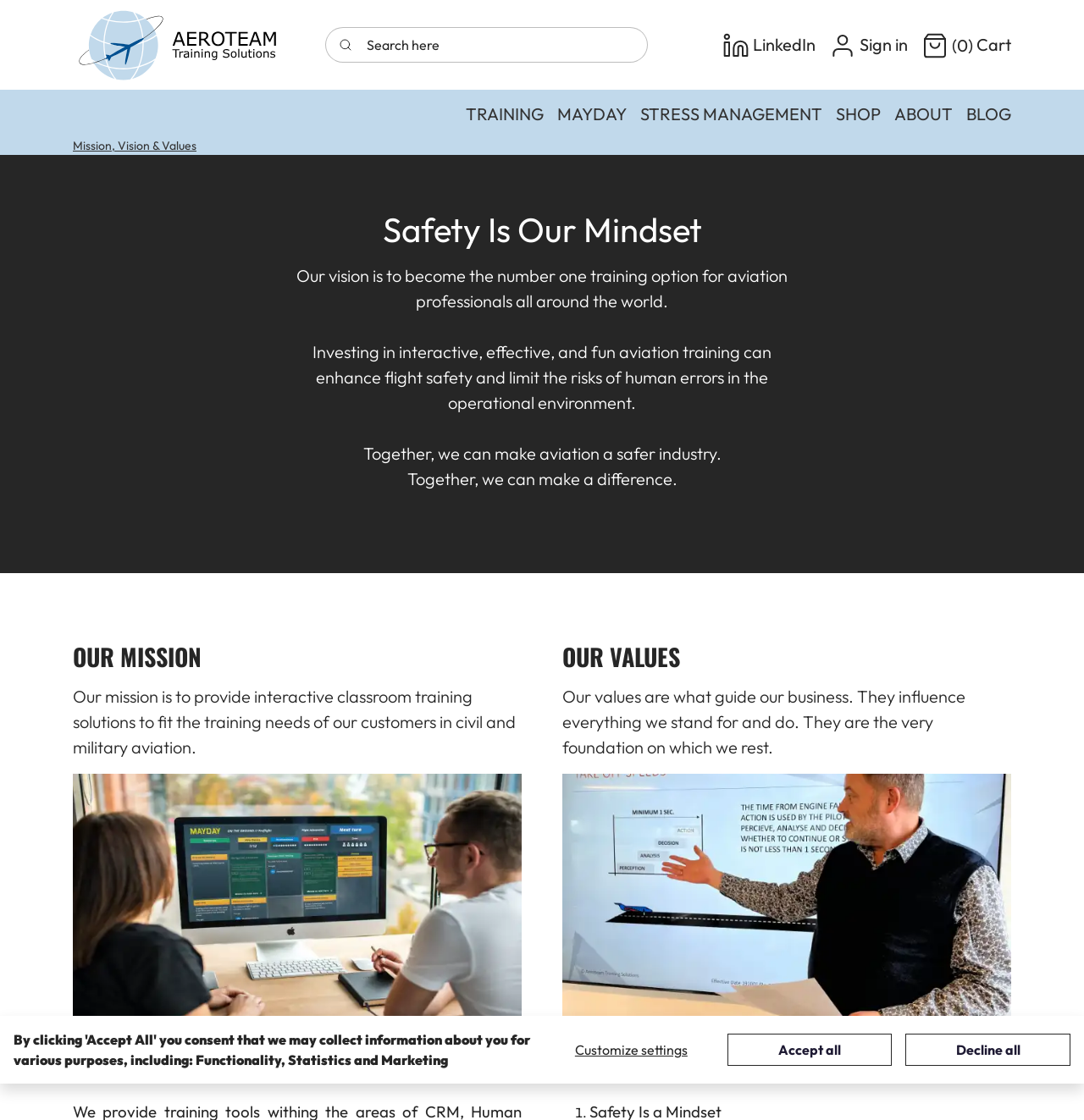Identify the bounding box coordinates for the region to click in order to carry out this instruction: "Learn about mission, vision, and values". Provide the coordinates using four float numbers between 0 and 1, formatted as [left, top, right, bottom].

[0.067, 0.123, 0.181, 0.137]